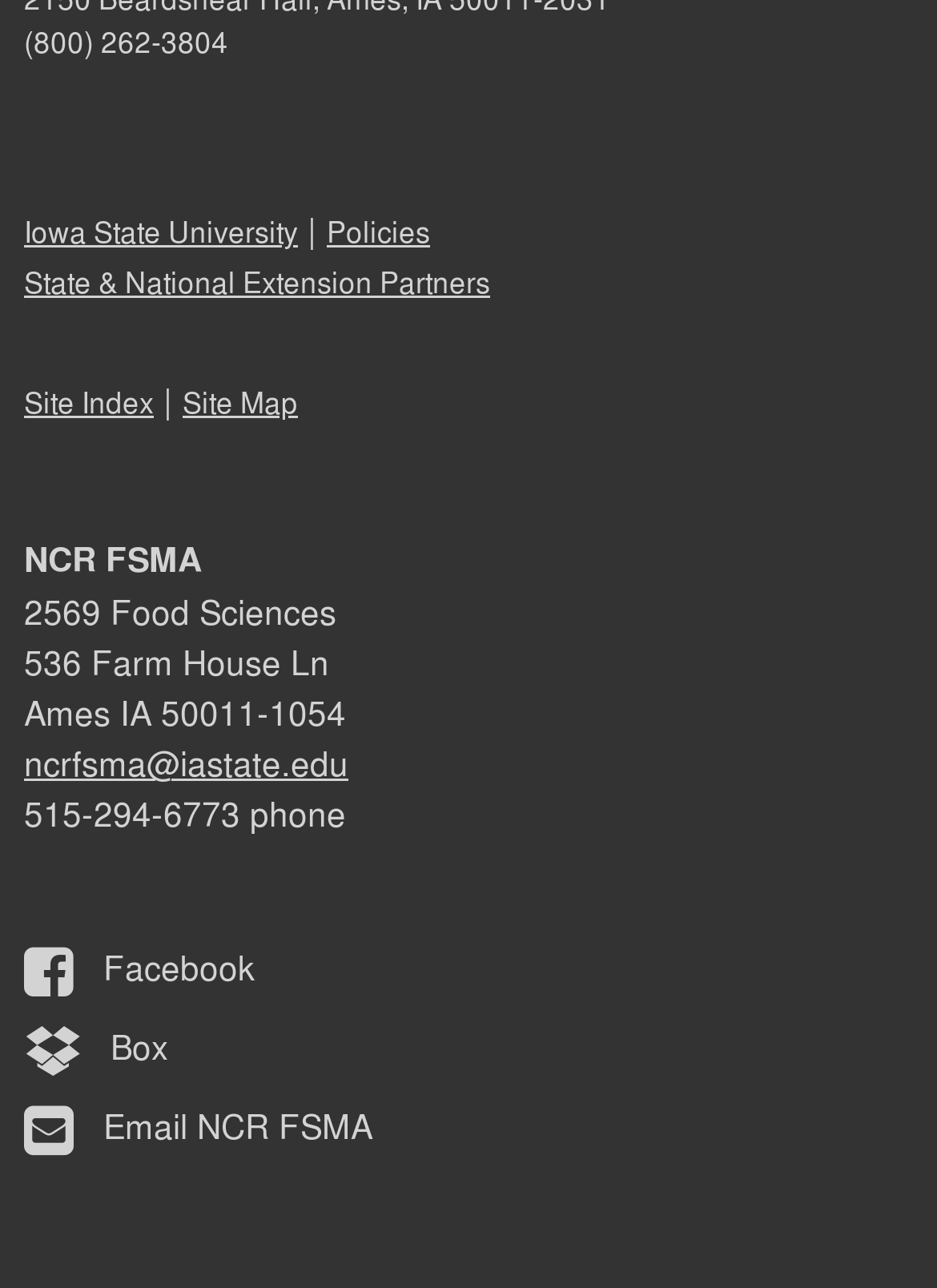Determine the bounding box coordinates of the clickable area required to perform the following instruction: "Read article 'Climate and Debt' by Julio Linares". The coordinates should be represented as four float numbers between 0 and 1: [left, top, right, bottom].

None